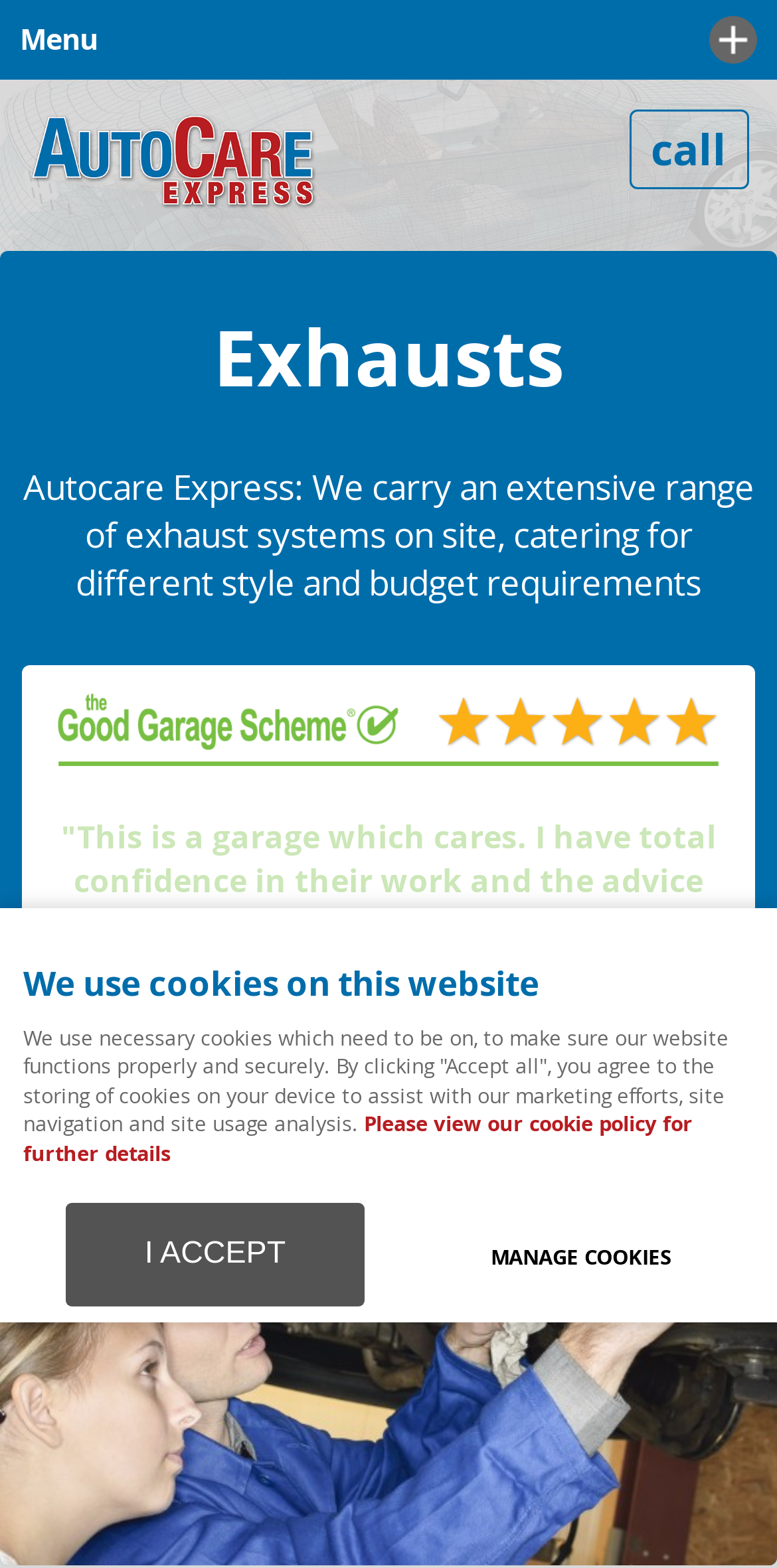Given the element description: "Exhausts", predict the bounding box coordinates of the UI element it refers to, using four float numbers between 0 and 1, i.e., [left, top, right, bottom].

[0.0, 0.157, 1.0, 0.208]